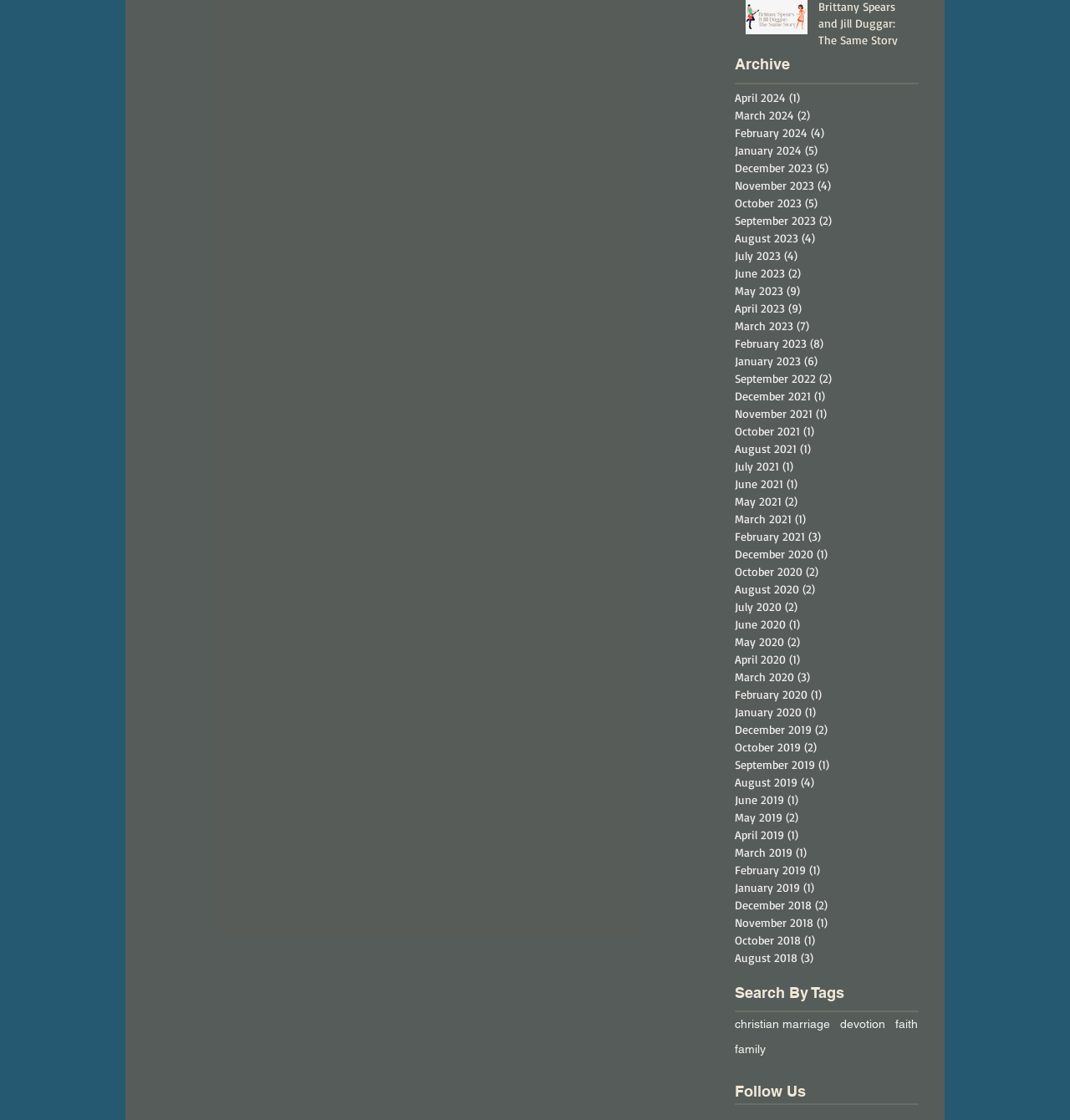What is the purpose of the 'Search By Tags' section? Analyze the screenshot and reply with just one word or a short phrase.

To search posts by tags